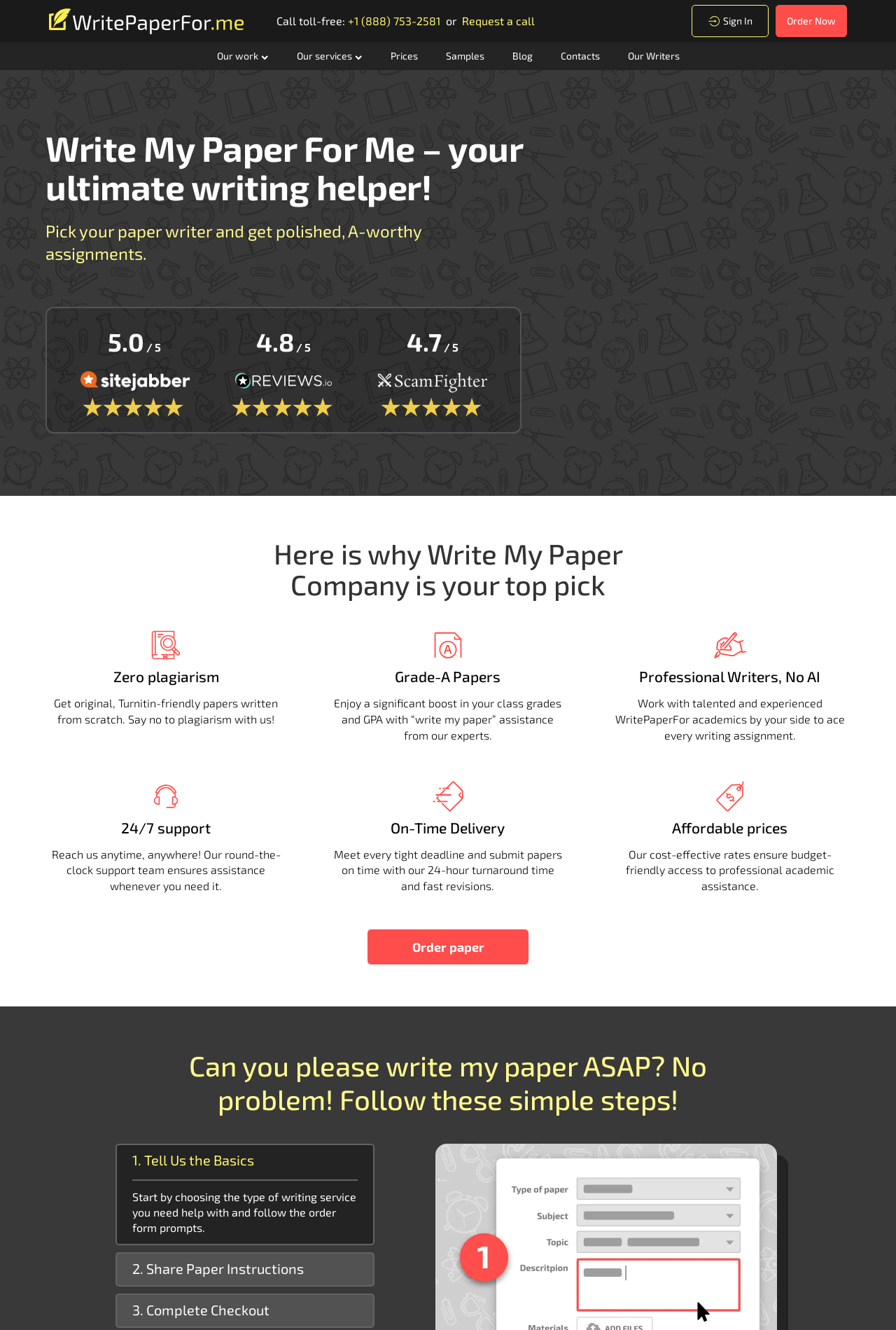What is the benefit of using WritePaperFor?
Please provide a single word or phrase as the answer based on the screenshot.

Get original, Turnitin-friendly papers